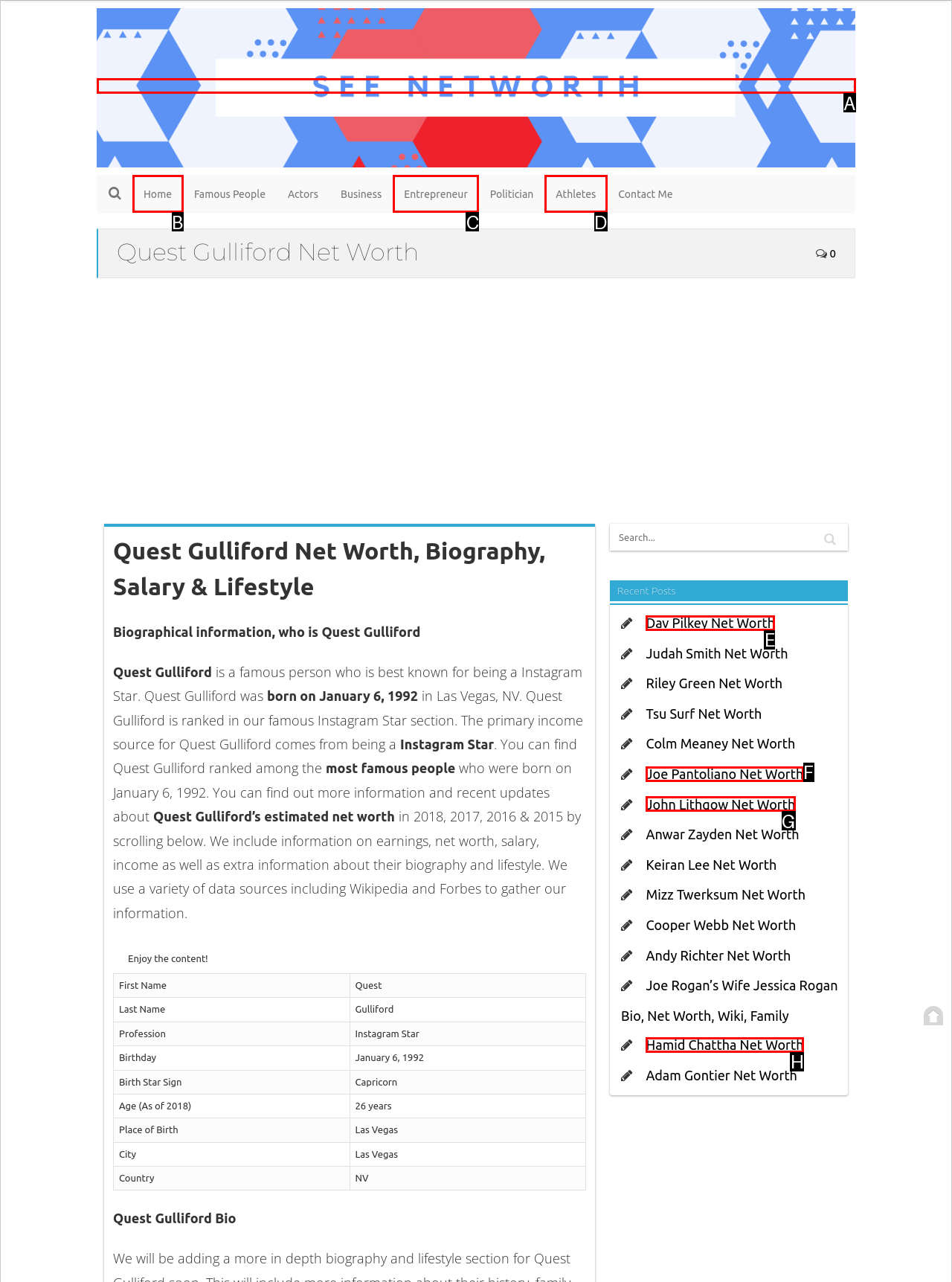Tell me which option best matches the description: John Lithgow Net Worth
Answer with the option's letter from the given choices directly.

G